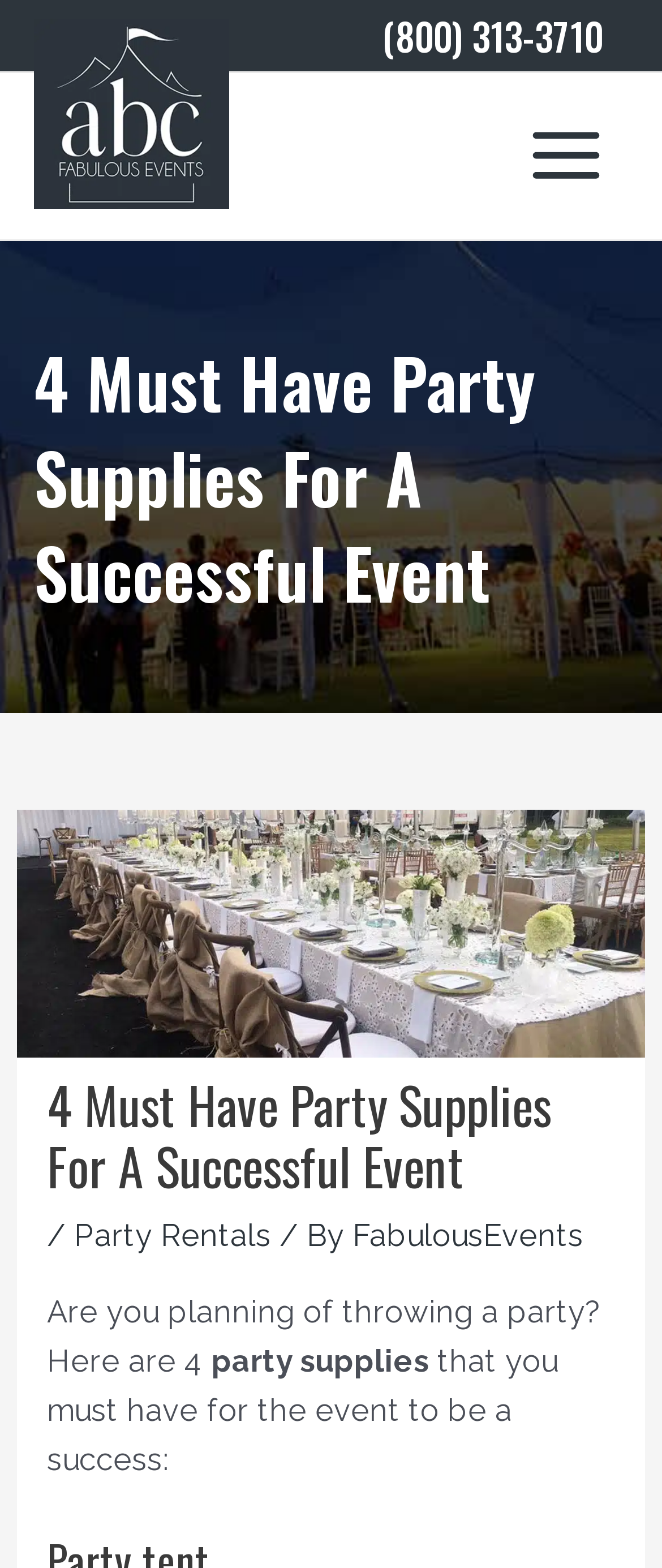What is the name of the company?
Look at the image and respond with a one-word or short-phrase answer.

ABC Fabulous Events